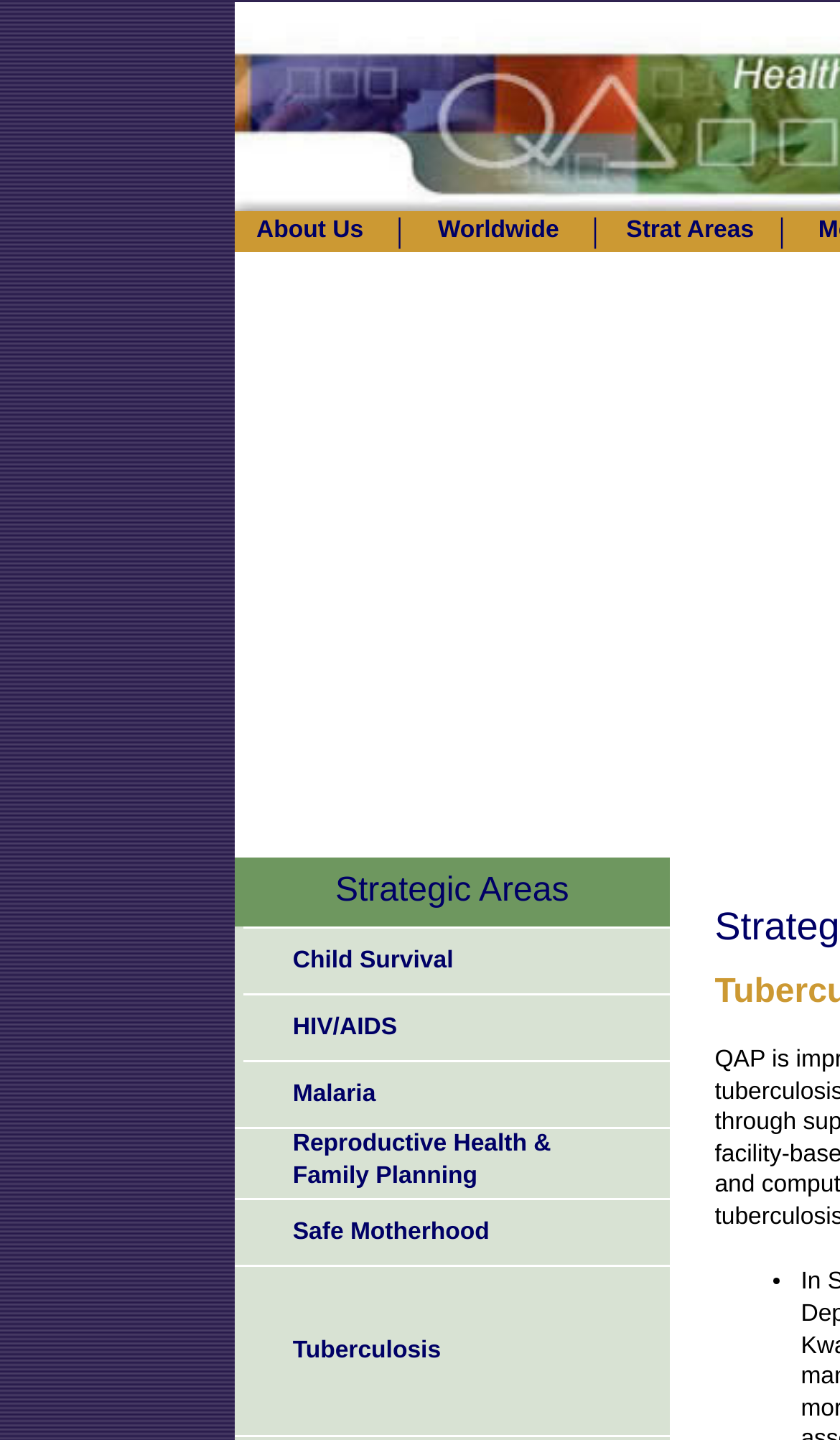From the webpage screenshot, predict the bounding box coordinates (top-left x, top-left y, bottom-right x, bottom-right y) for the UI element described here: Reproductive Health & Family Planning

[0.316, 0.786, 0.623, 0.825]